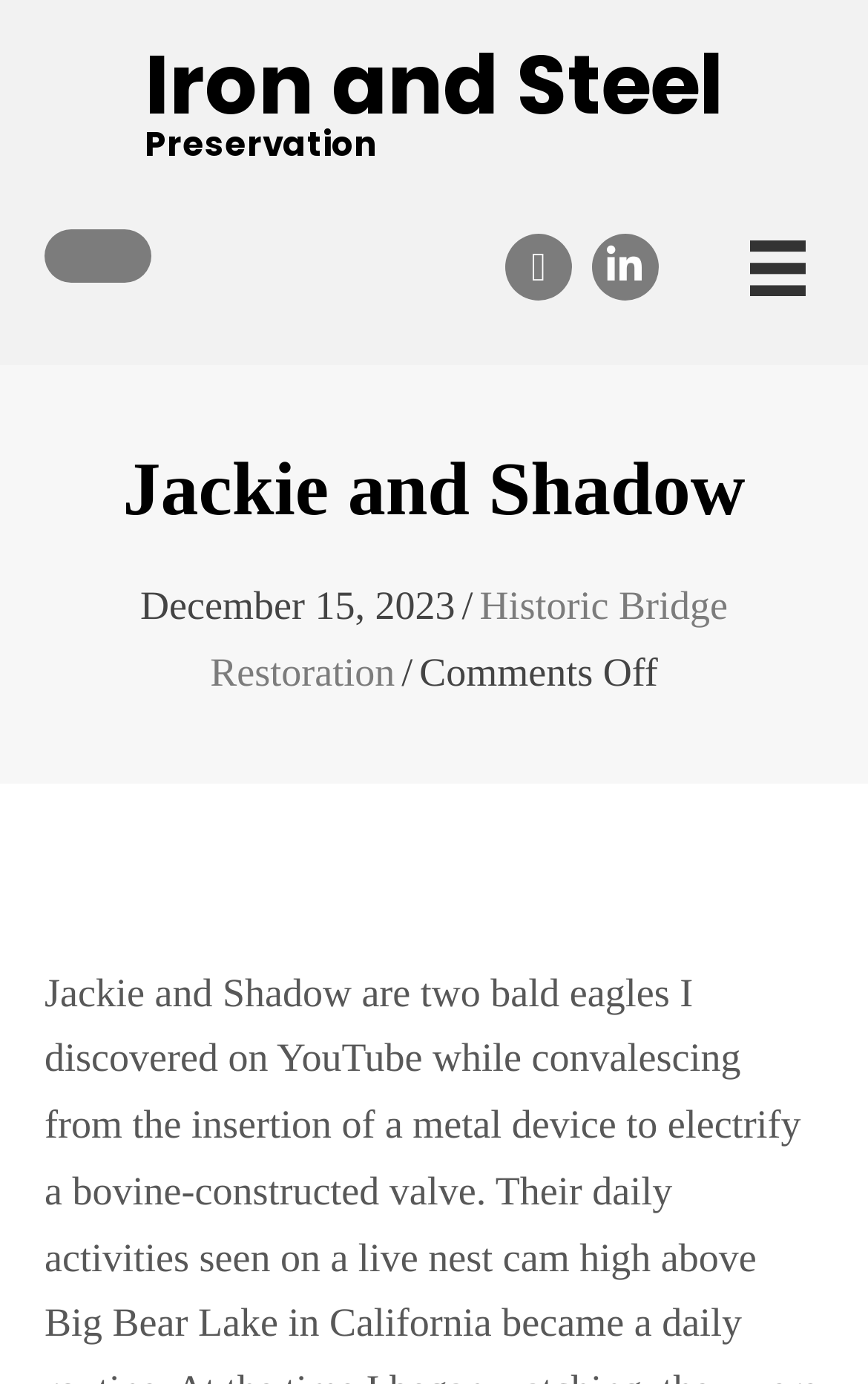What is the topic of the webpage?
Relying on the image, give a concise answer in one word or a brief phrase.

Historic Bridge Restoration